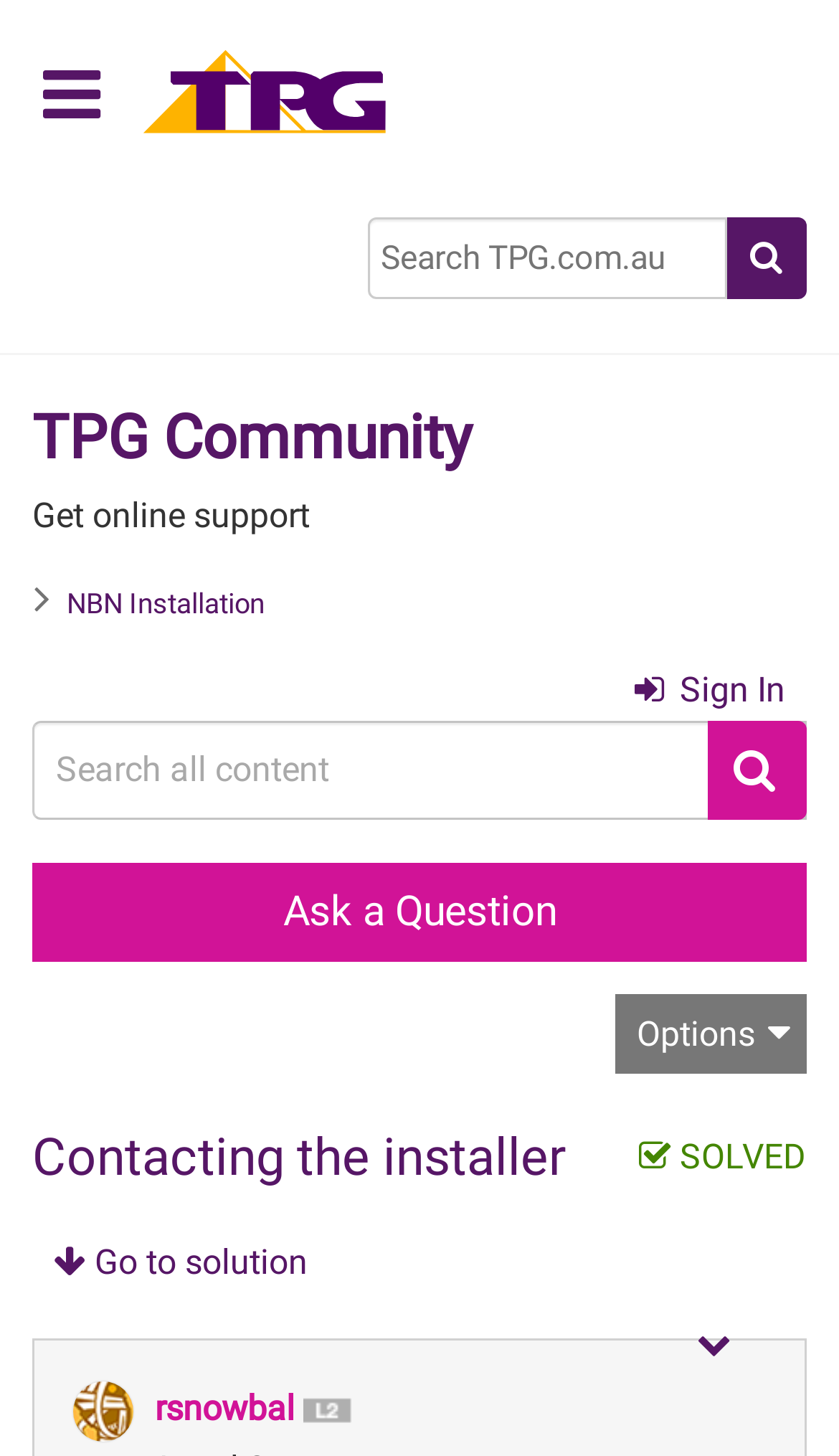Given the content of the image, can you provide a detailed answer to the question?
How many links are there in the breadcrumbs navigation?

I found the answer by examining the navigation element with the description 'breadcrumbs' and found one link element with the text ' NBN Installation' inside it.